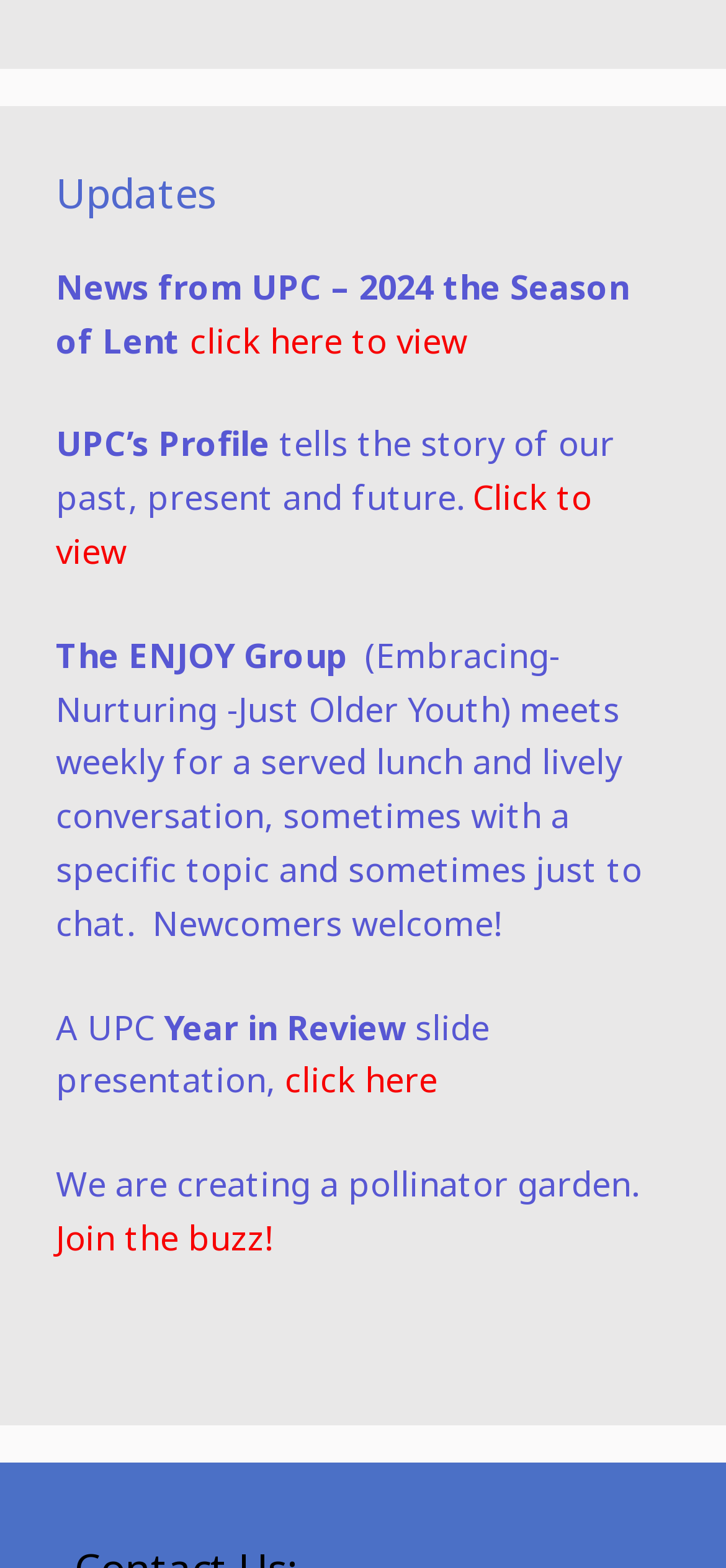Answer this question using a single word or a brief phrase:
What can be viewed by clicking a link?

UPC's Profile